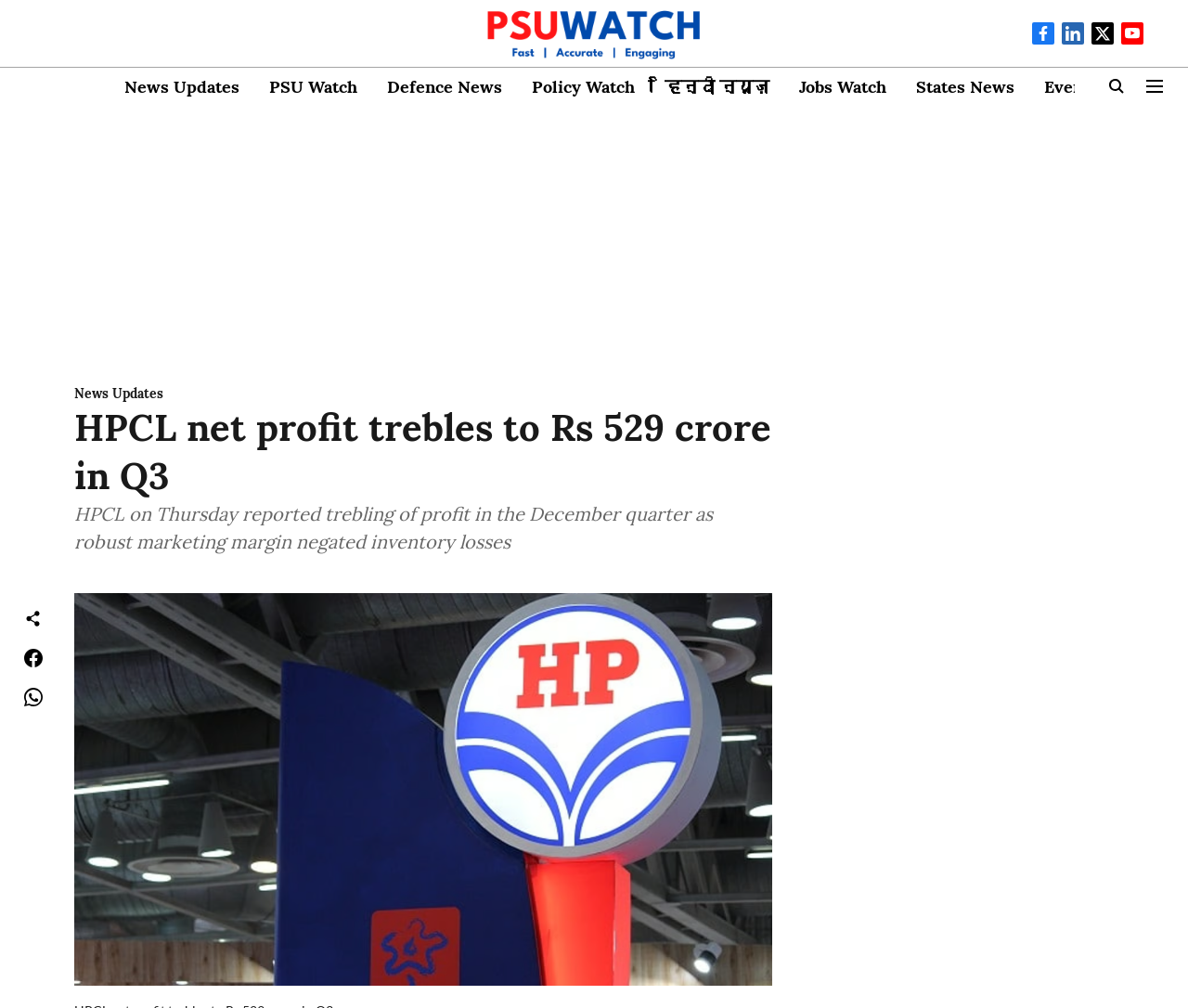Using the webpage screenshot and the element description aria-label="share-icon", determine the bounding box coordinates. Specify the coordinates in the format (top-left x, top-left y, bottom-right x, bottom-right y) with values ranging from 0 to 1.

[0.019, 0.727, 0.038, 0.745]